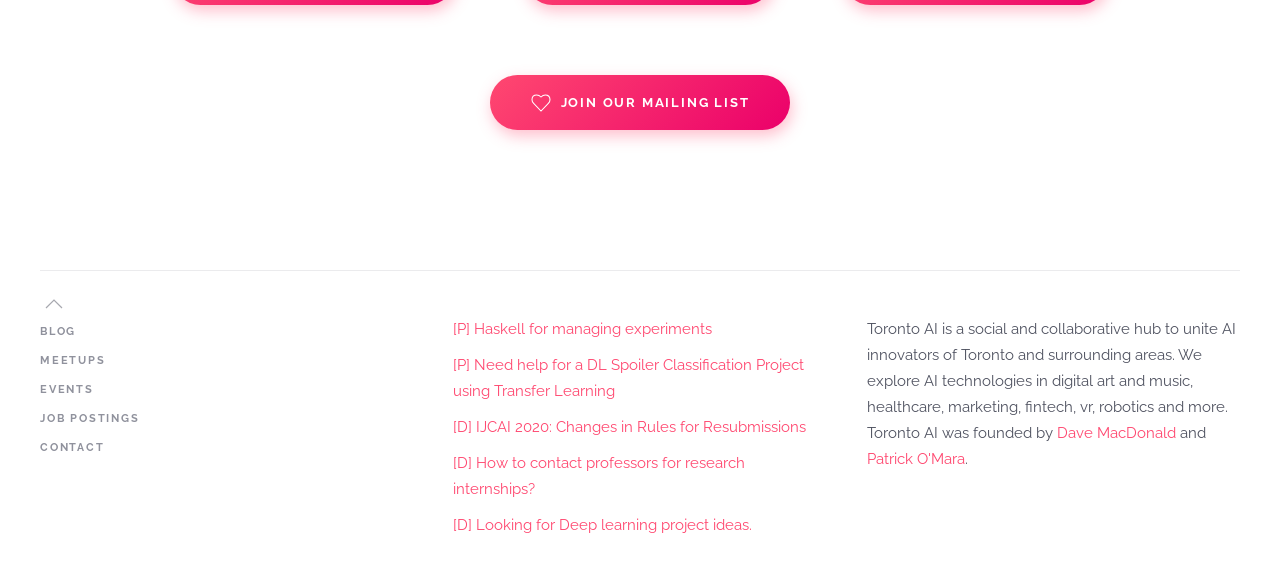Predict the bounding box of the UI element based on this description: "JOB POSTINGS".

[0.031, 0.698, 0.323, 0.748]